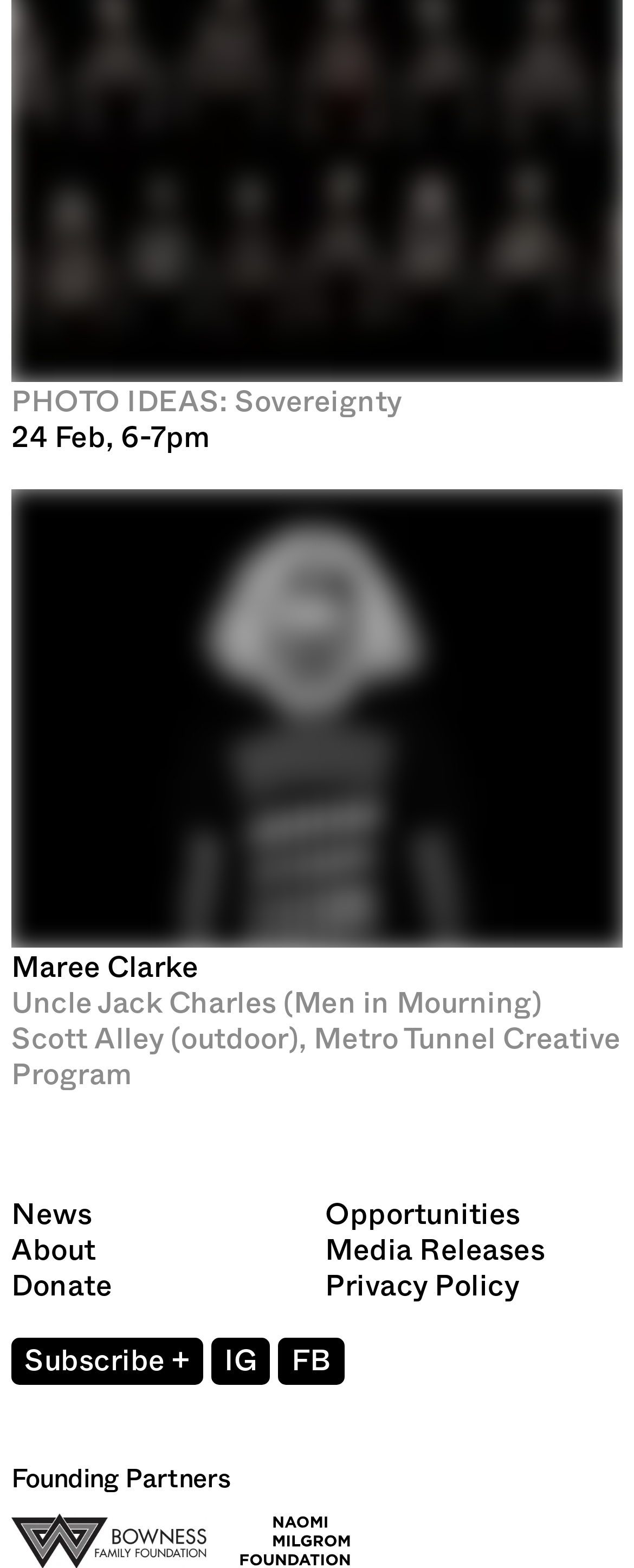Find the bounding box coordinates for the area that should be clicked to accomplish the instruction: "Read article about Maree Clarke's image".

[0.018, 0.312, 0.982, 0.697]